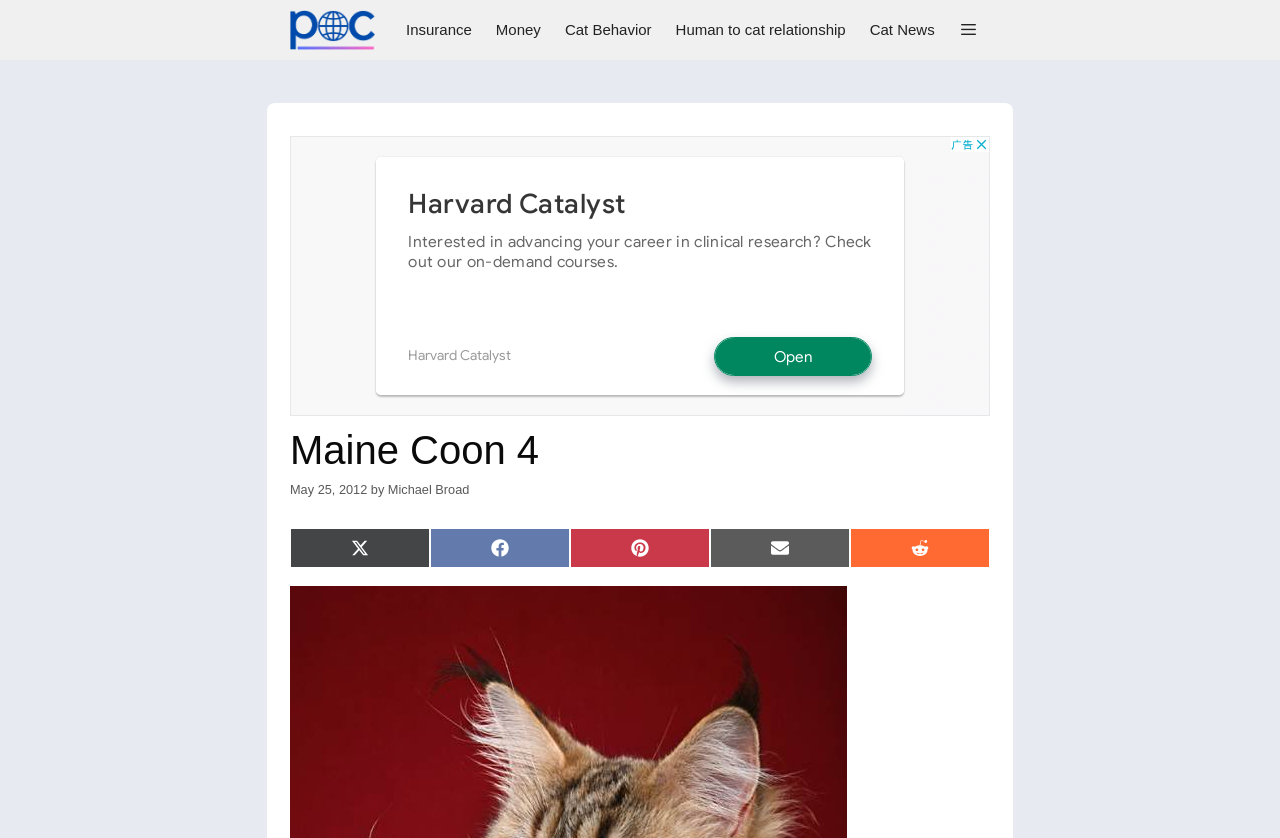Using the information in the image, give a comprehensive answer to the question: 
What is the breed of cat mentioned in the article?

The breed of cat mentioned in the article can be found in the article's title, where it is listed as 'Maine Coon 4'.